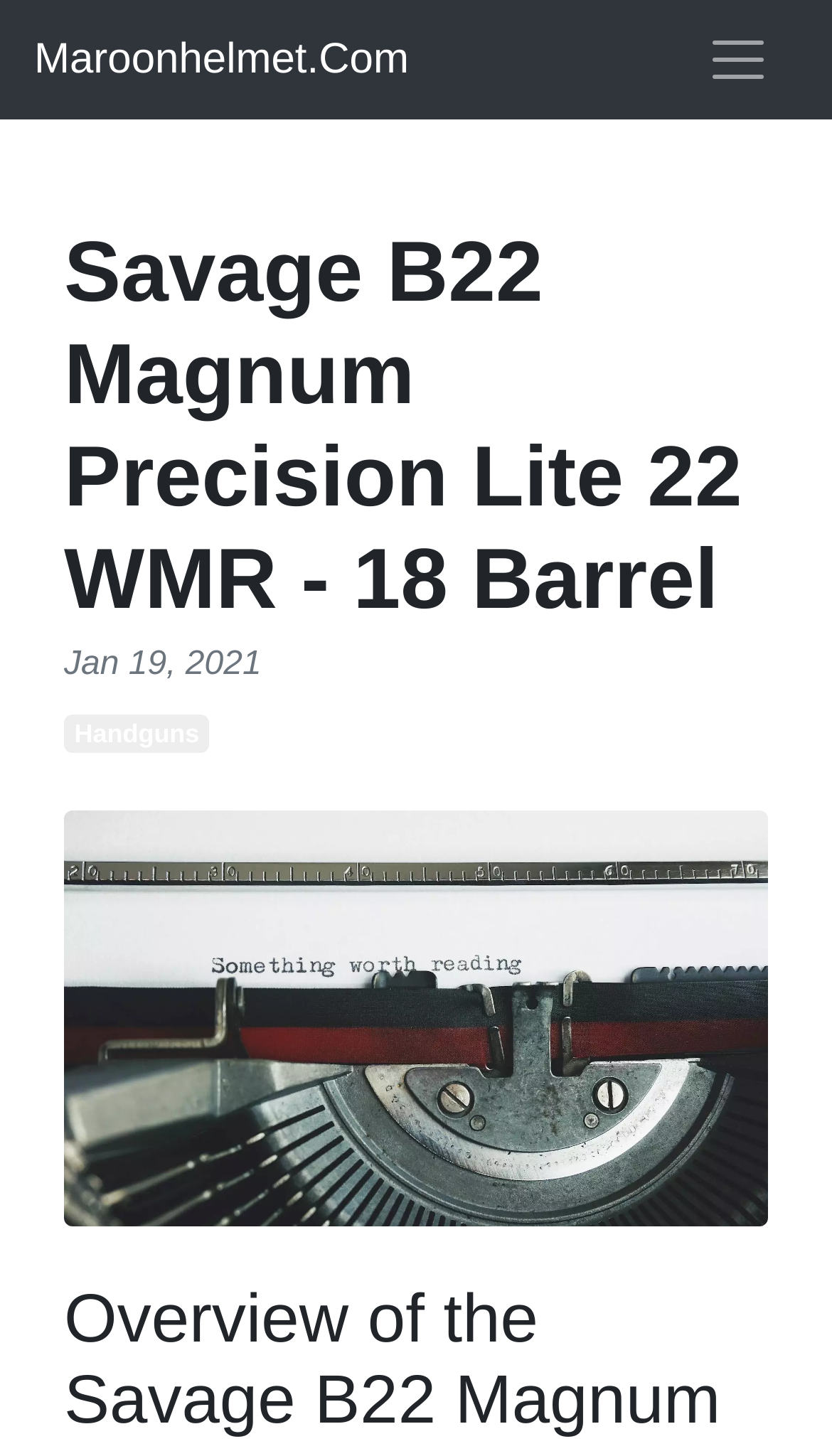Identify and provide the bounding box coordinates of the UI element described: "Maroonhelmet.Com". The coordinates should be formatted as [left, top, right, bottom], with each number being a float between 0 and 1.

[0.041, 0.012, 0.491, 0.07]